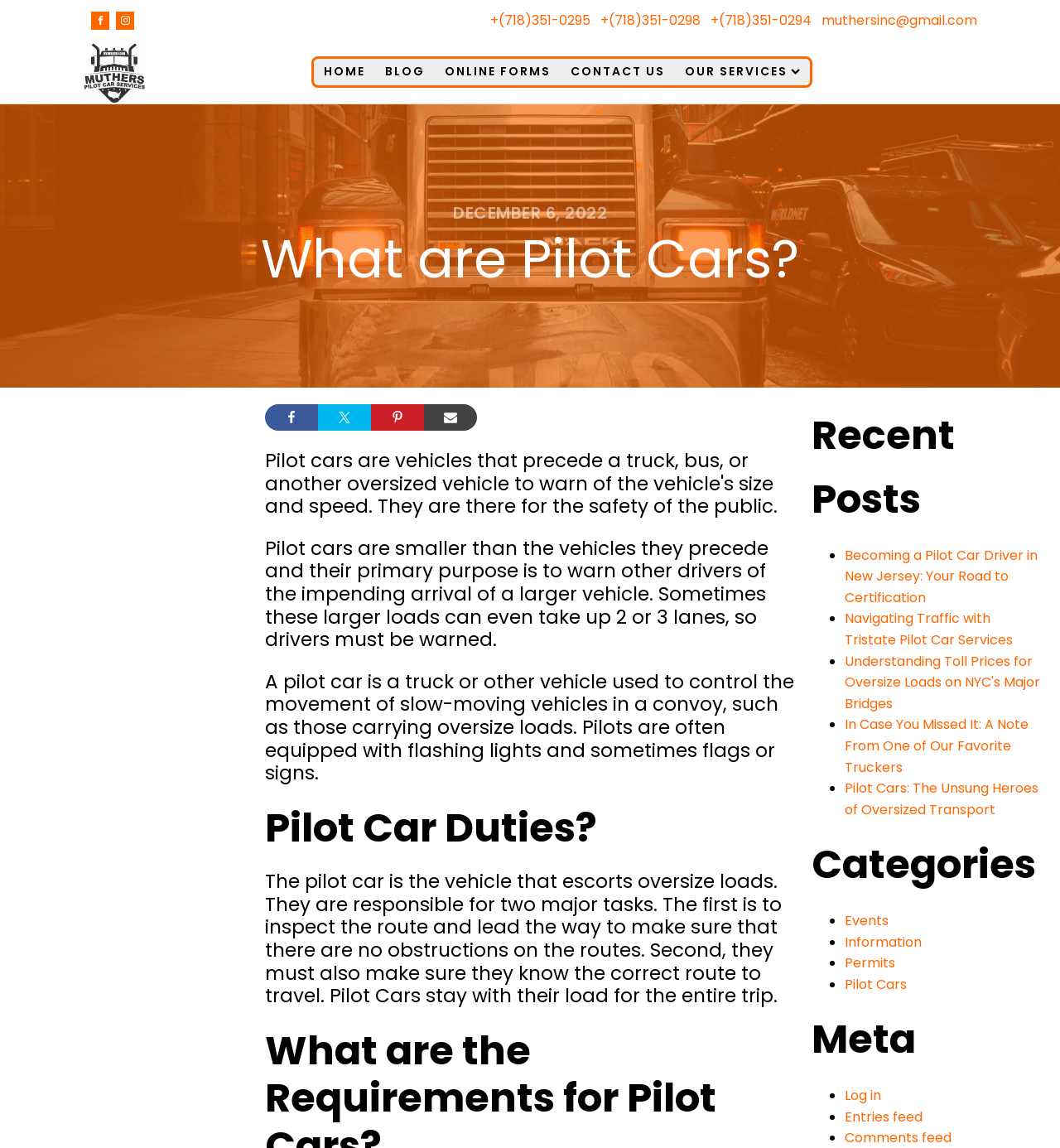What is the name of the company mentioned on the webpage?
Look at the screenshot and give a one-word or phrase answer.

Muthers Inc